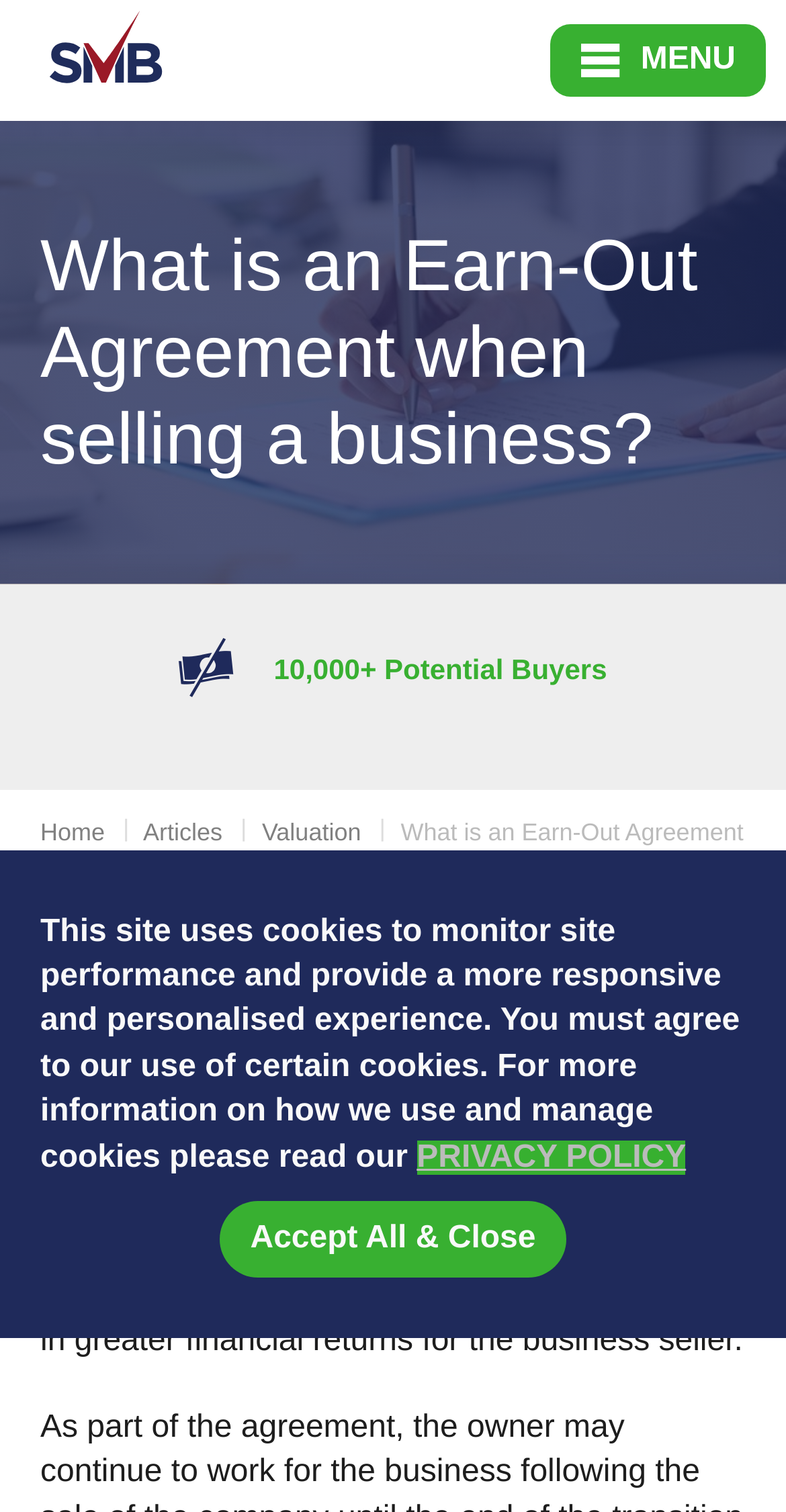Answer the following in one word or a short phrase: 
How many potential buyers are mentioned?

10,000+